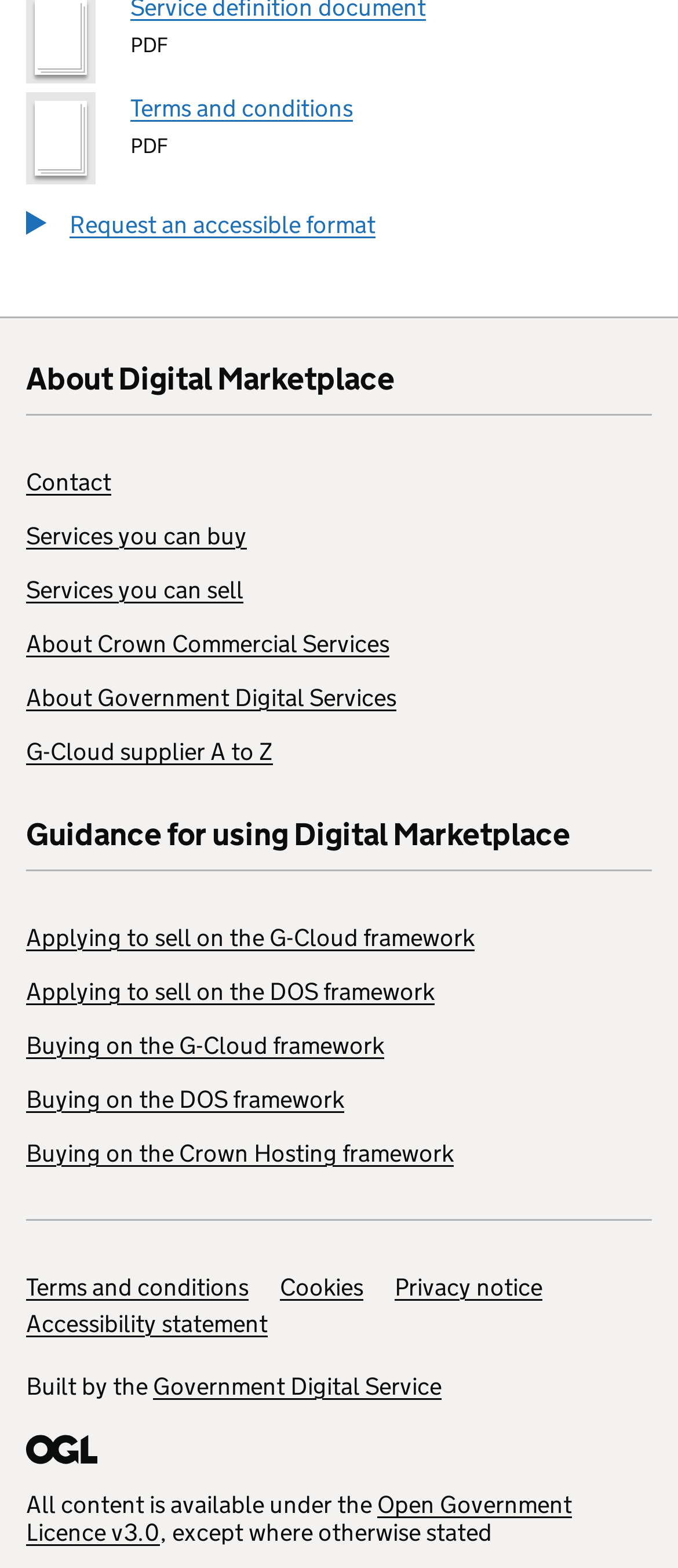What is the first link on the webpage?
Refer to the image and provide a one-word or short phrase answer.

Terms and conditions